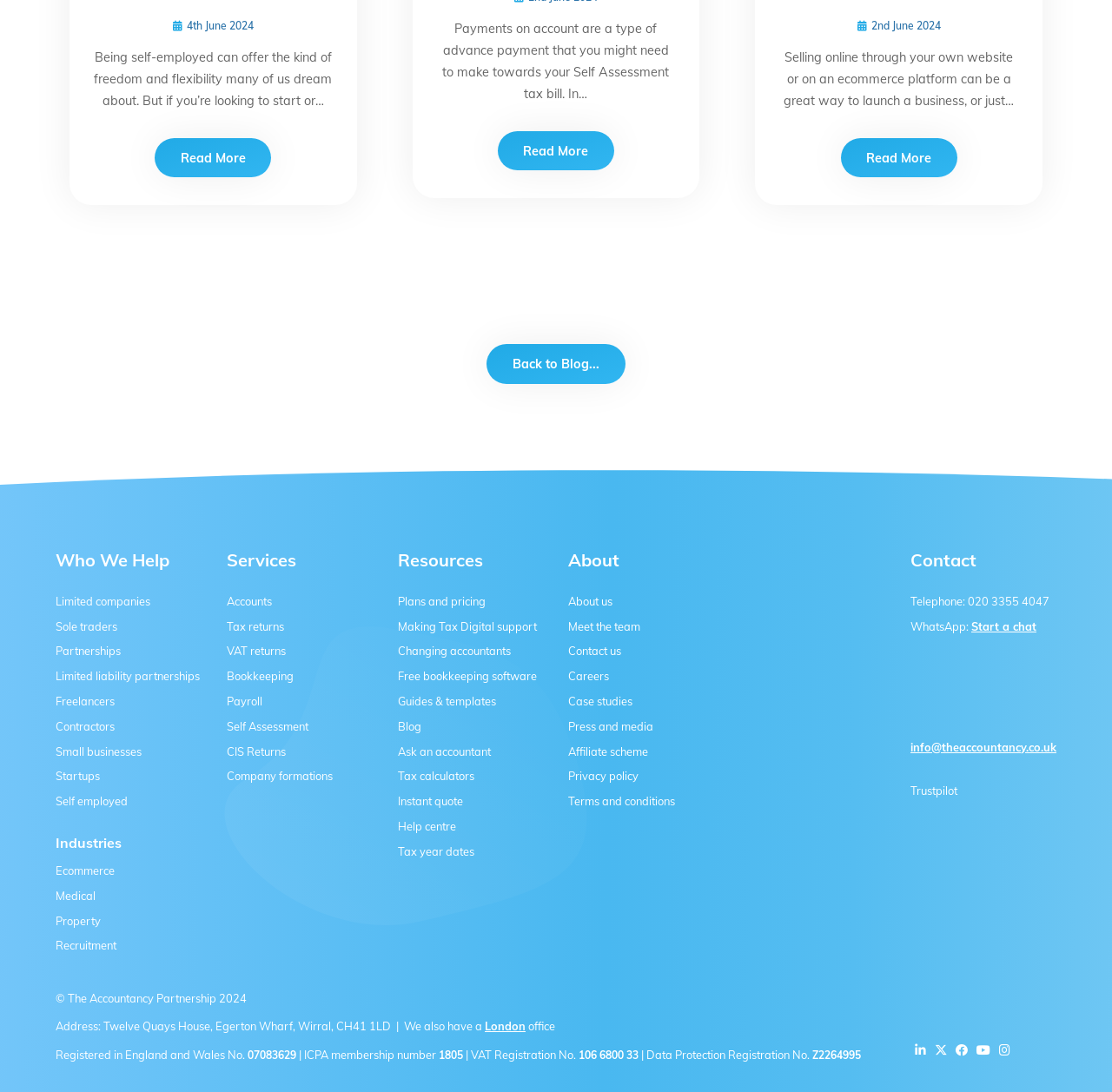Determine the bounding box coordinates of the area to click in order to meet this instruction: "Read more about being self-employed".

[0.139, 0.127, 0.244, 0.163]